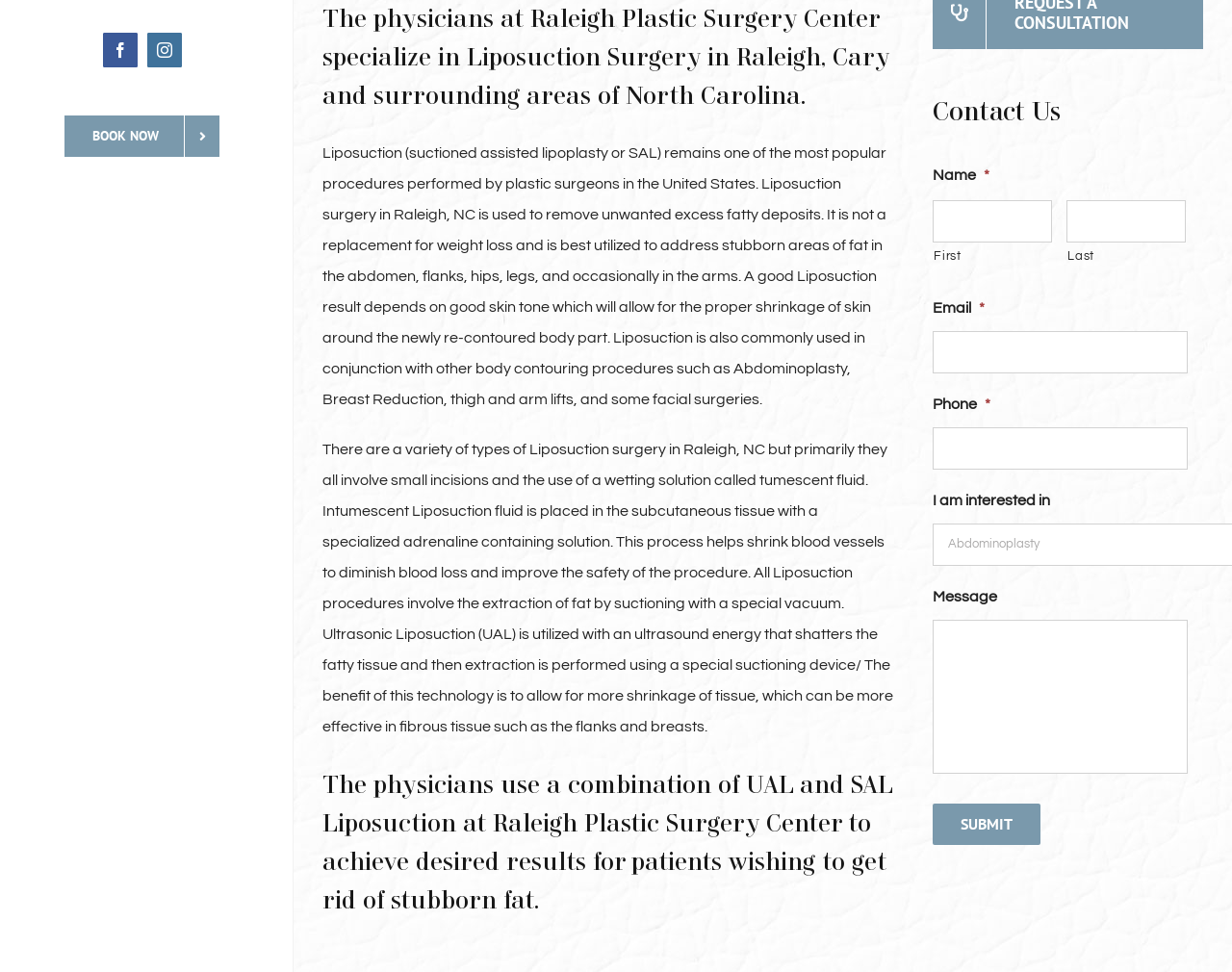Calculate the bounding box coordinates of the UI element given the description: "Instagram".

[0.119, 0.034, 0.148, 0.069]